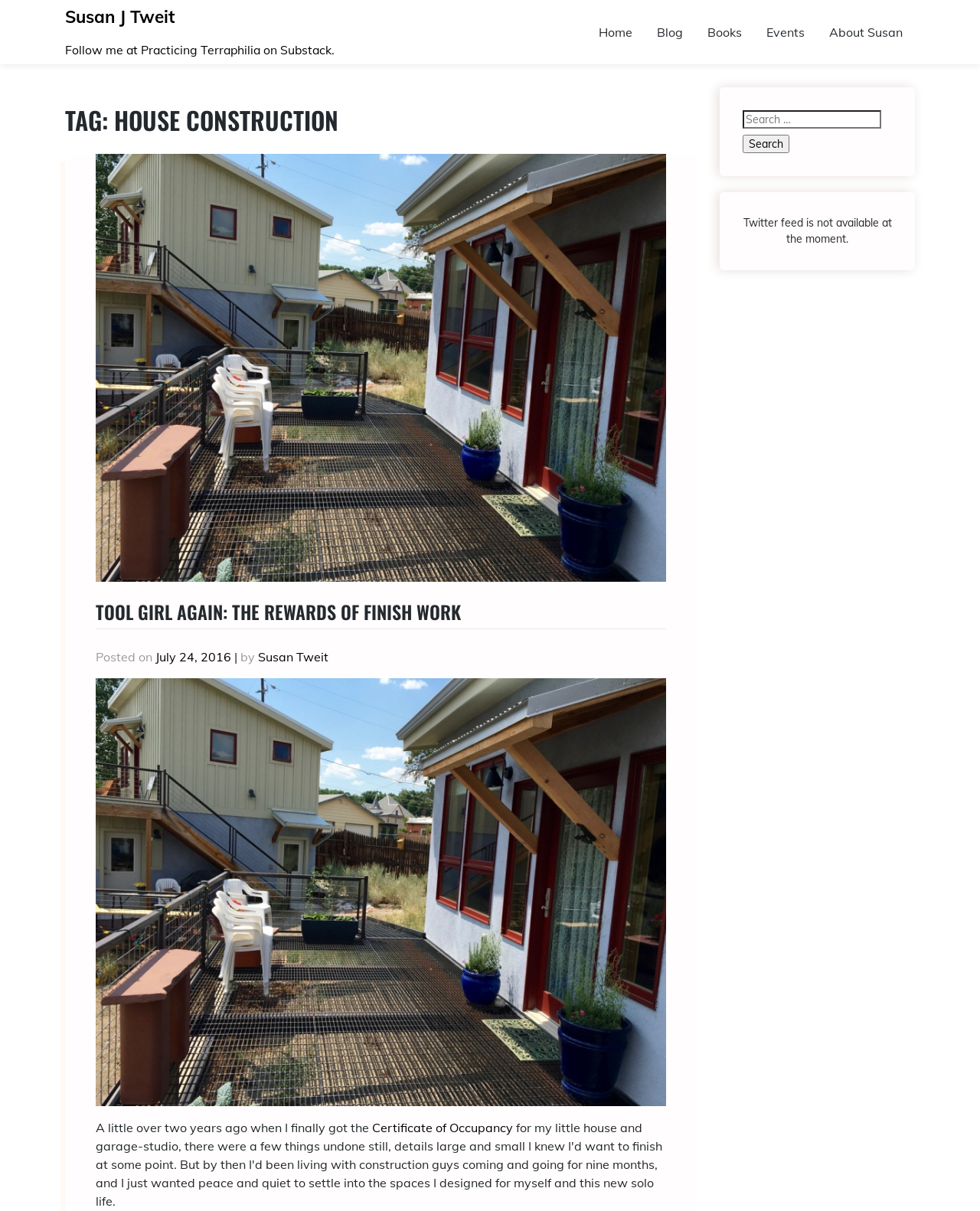Please provide a detailed answer to the question below by examining the image:
Is there a search function on the page?

There is a search function on the page, which is located at the top right corner of the page, and consists of a search box and a 'Search' button.